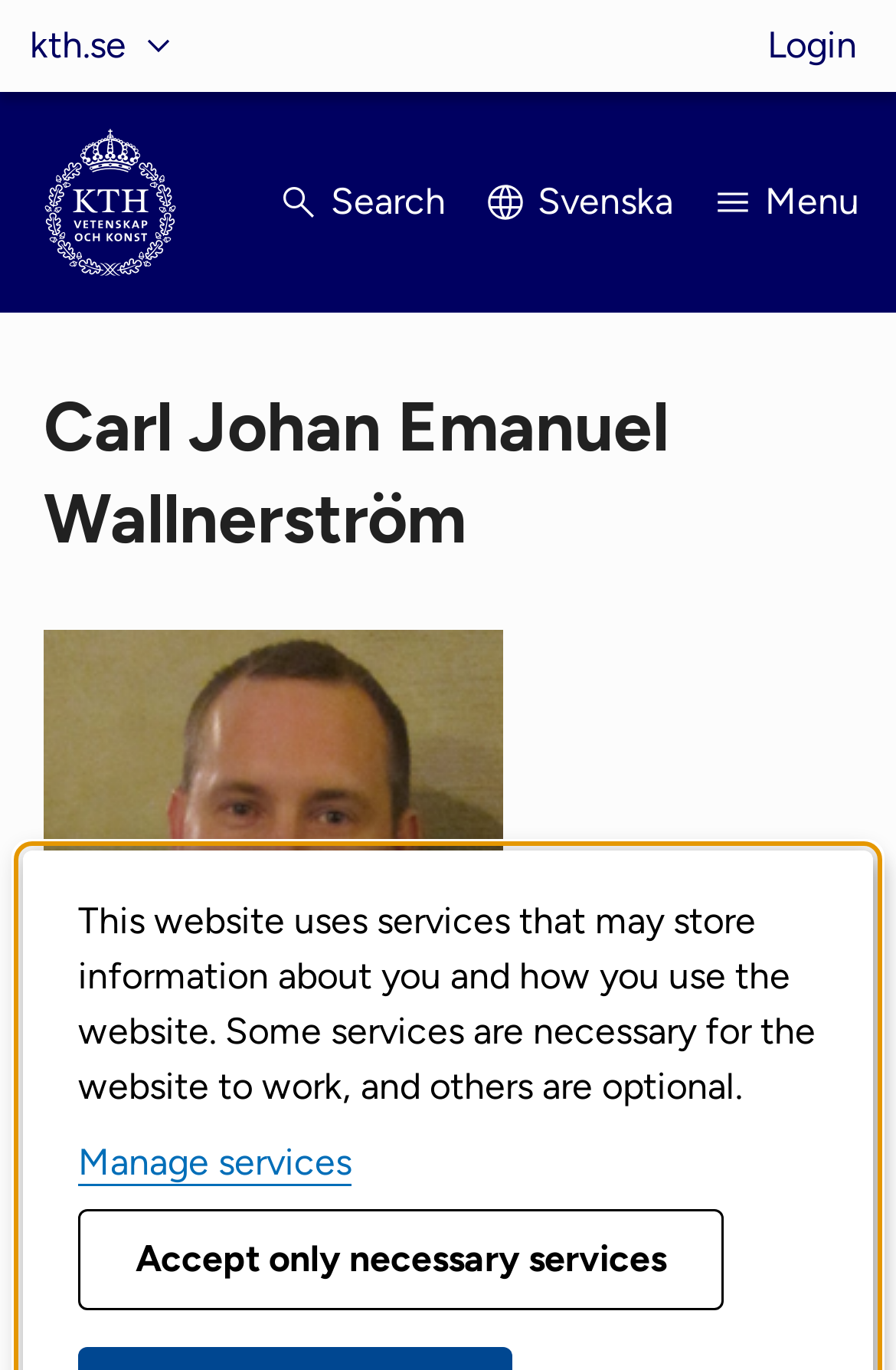Describe the webpage in detail, including text, images, and layout.

The webpage is about Carl Johan Emanuel Wallnerström, with his email address cjw@kth.se. At the top left, there is a navigation menu labeled "Websites" with a button "kth.se" that can be expanded. To the right of the navigation menu, there is a "Login" link. 

Below the navigation menu, there is a figure with an image that links to KTH's start page. 

In the middle of the top section, there is a search button. To the right of the search button, there is a link labeled "Svenska". Further to the right, there is a "Menu" button.

Below the top section, there is a heading with the name "Carl Johan Emanuel Wallnerström". To the right of the heading, there is a profile picture of Carl Johan Emanuel Wallnerström. 

Below the profile picture, there is a horizontal separator. Below the separator, there is a heading labeled "About me". 

On the lower left, there is a link labeled "Manage services". Below the link, there is a button labeled "Accept only necessary services".